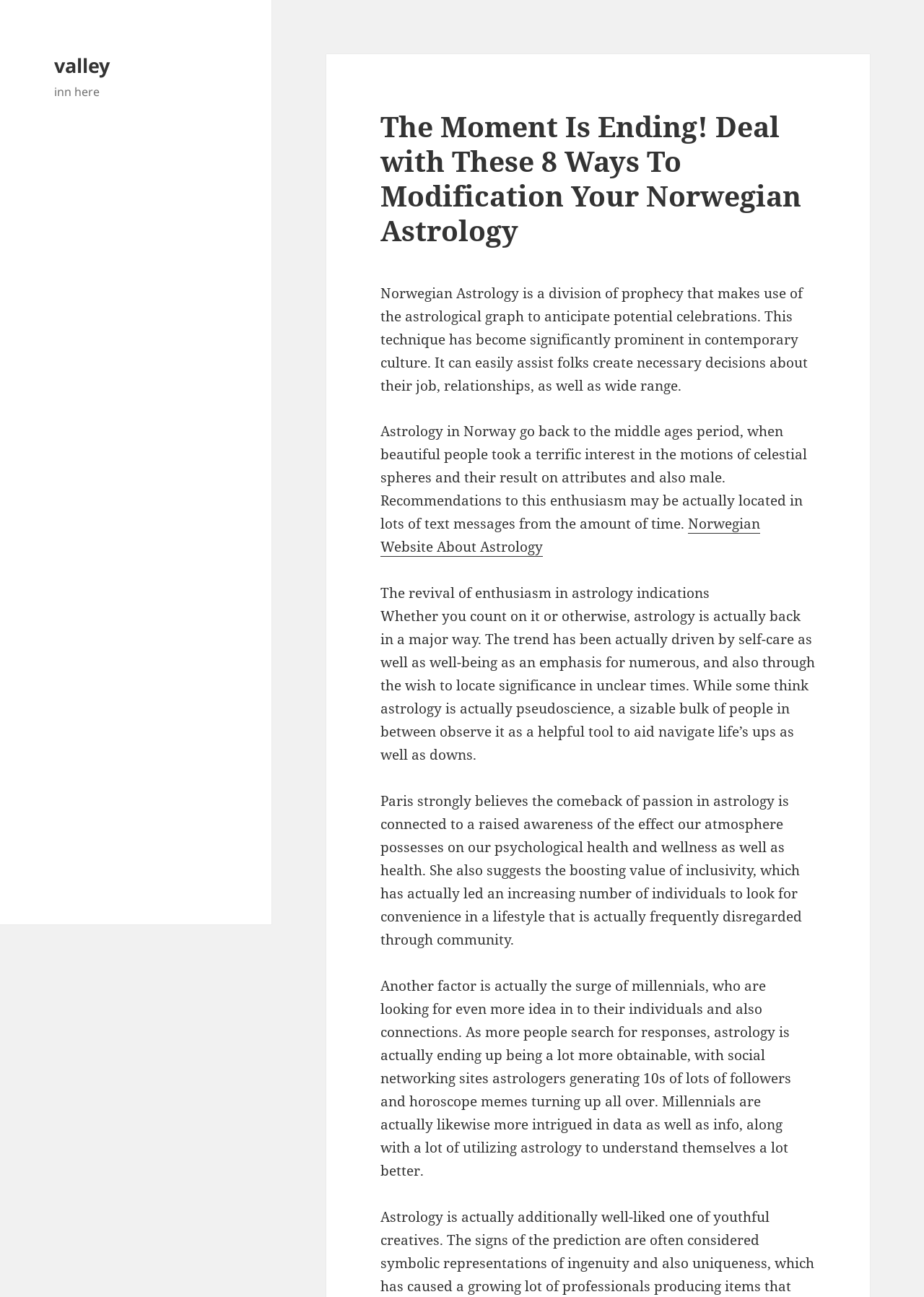Summarize the webpage in an elaborate manner.

The webpage appears to be an article about Norwegian Astrology. At the top, there is a link to "valley" and a static text "inn here" positioned closely together. Below them, there is a header section that spans almost the entire width of the page. Within this section, there is a heading that repeats the title "The Moment Is Ending! Deal with These 8 Ways To Modification Your Norwegian Astrology".

Following the heading, there are four paragraphs of static text that provide information about Norwegian Astrology. The first paragraph explains that Norwegian Astrology is a division of prophecy that uses astrological graphs to anticipate potential celebrations. The second paragraph discusses the history of astrology in Norway, dating back to the medieval period. The third paragraph mentions the revival of interest in astrology signs, and the fourth paragraph provides more insights into the reasons behind this revival, including the focus on self-care and well-being, and the desire to find meaning in uncertain times.

In between the second and third paragraphs, there is a link to a "Norwegian Website About Astrology". The text paragraphs are positioned in a vertical column, with each paragraph below the previous one. Overall, the webpage appears to be a informative article about Norwegian Astrology, with a focus on its history, significance, and modern-day relevance.